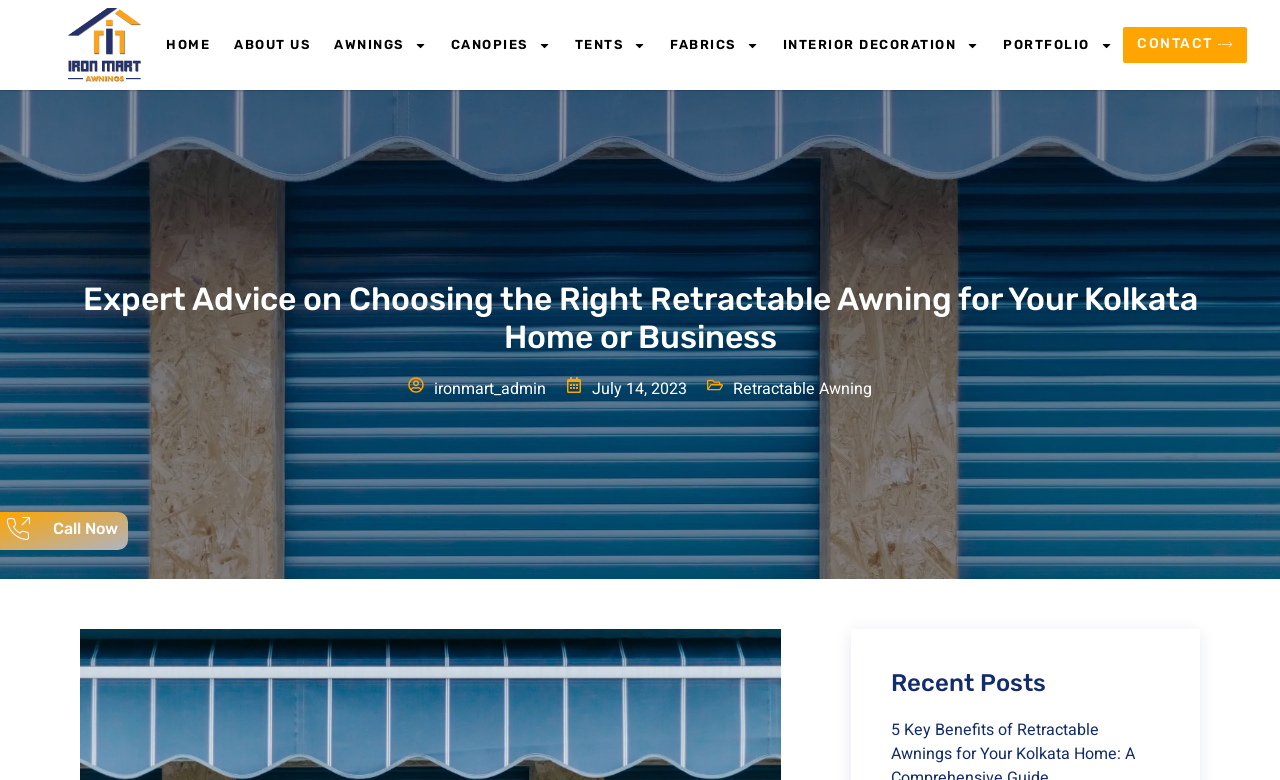Please determine the bounding box coordinates, formatted as (top-left x, top-left y, bottom-right x, bottom-right y), with all values as floating point numbers between 0 and 1. Identify the bounding box of the region described as: About Us

[0.175, 0.03, 0.251, 0.085]